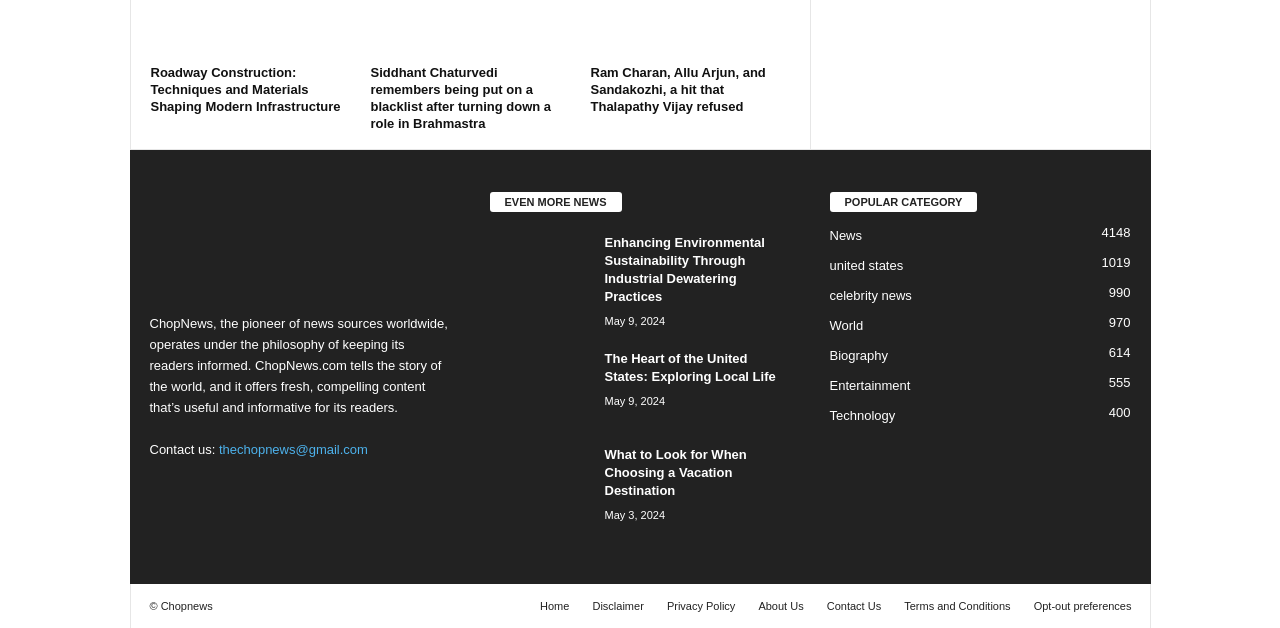Indicate the bounding box coordinates of the element that must be clicked to execute the instruction: "Read more about 'Enhancing Environmental Sustainability Through Industrial Dewatering Practices'". The coordinates should be given as four float numbers between 0 and 1, i.e., [left, top, right, bottom].

[0.472, 0.374, 0.598, 0.484]